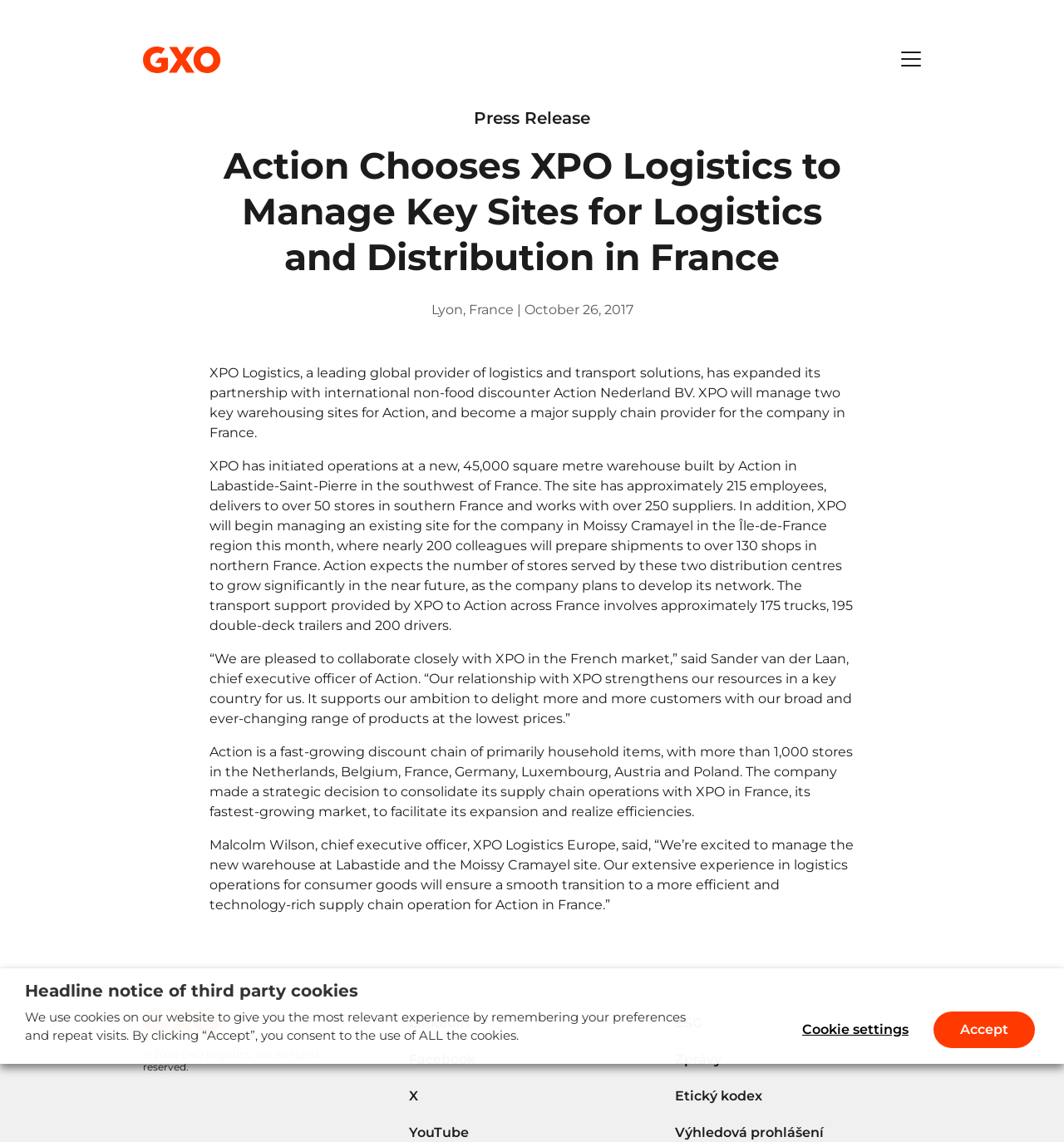Find and extract the text of the primary heading on the webpage.

Action Chooses XPO Logistics to Manage Key Sites for Logistics and Distribution in France